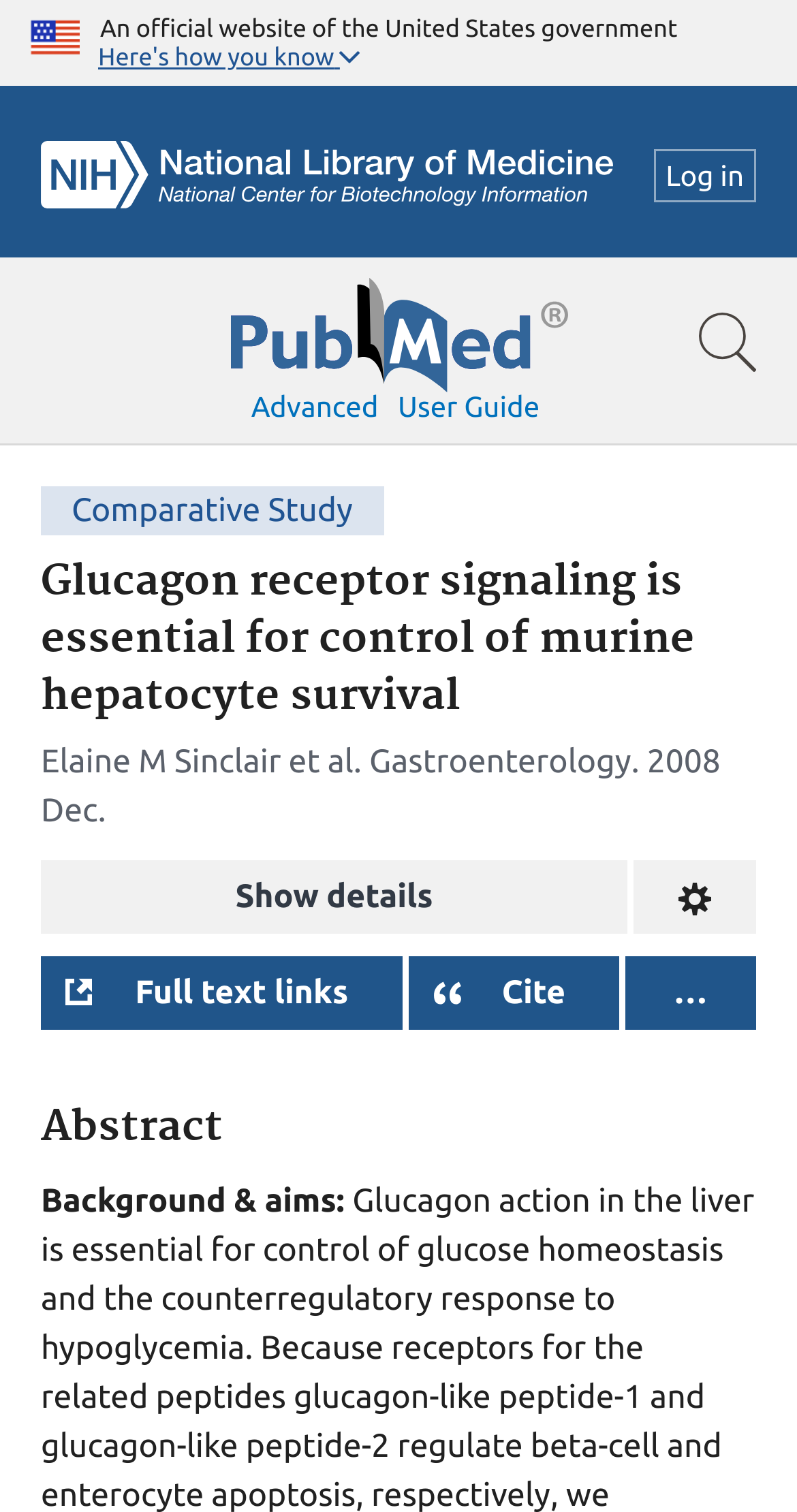Respond to the question below with a single word or phrase:
What is the name of the government website?

United States government